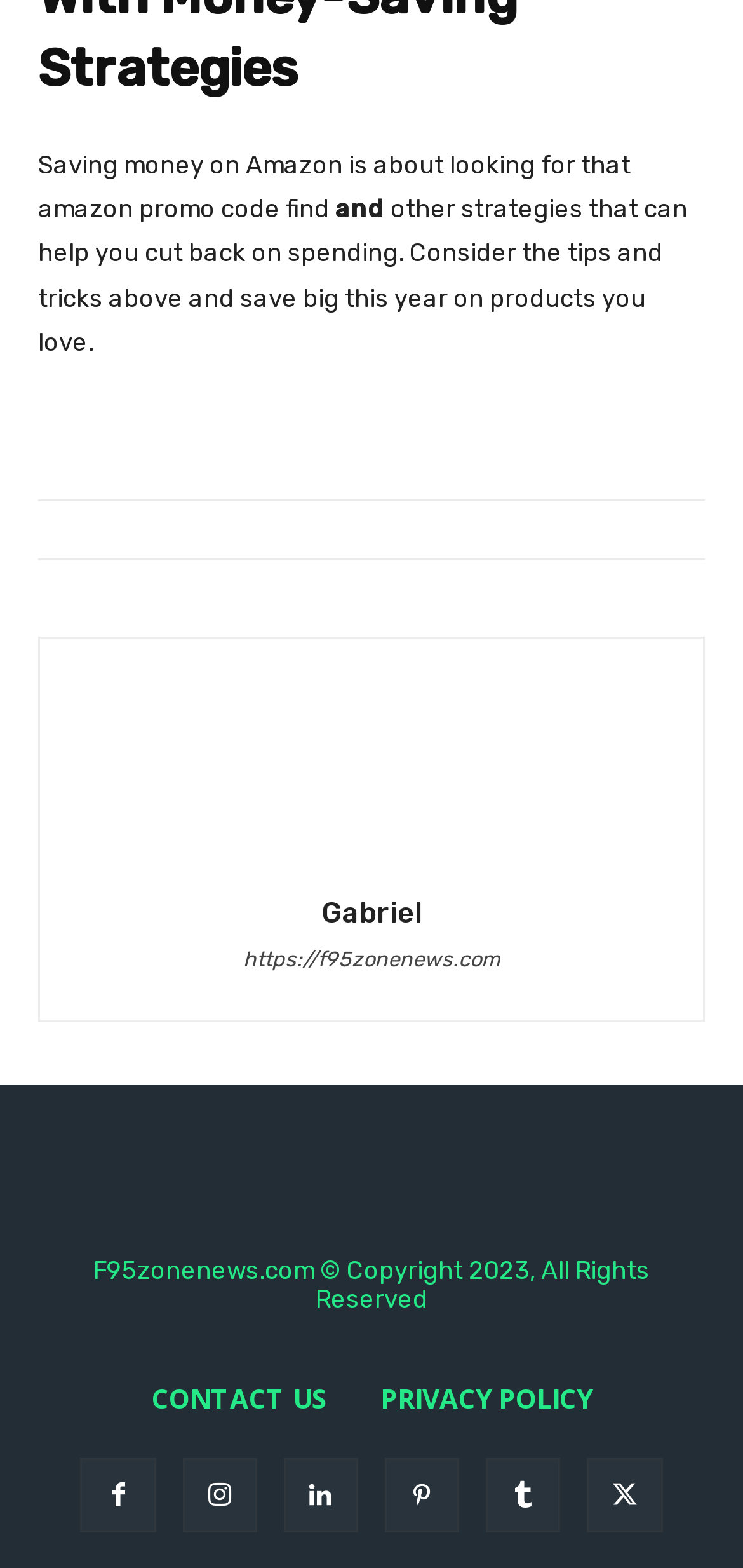Please specify the bounding box coordinates for the clickable region that will help you carry out the instruction: "go to the website f95zonenews.com".

[0.105, 0.605, 0.895, 0.618]